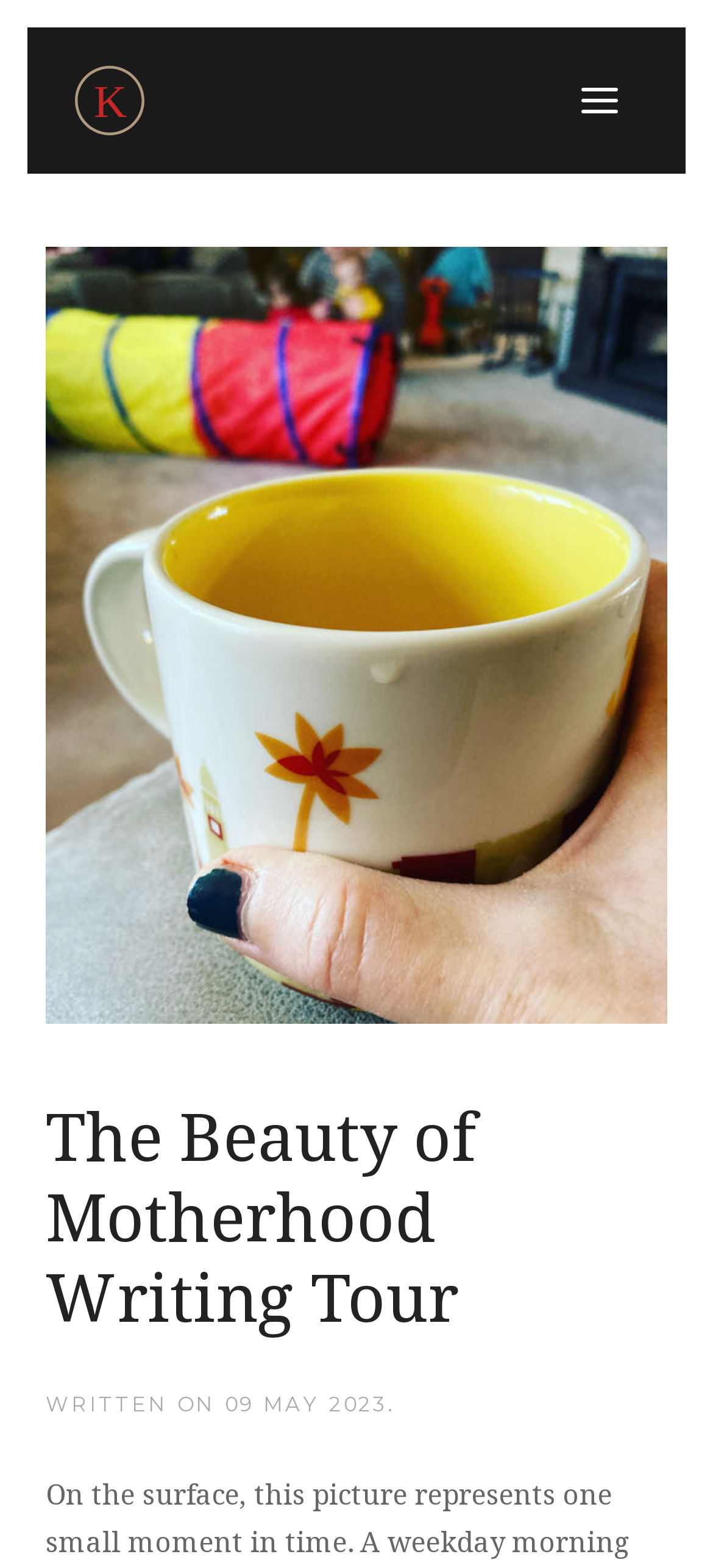From the element description Contact Us, predict the bounding box coordinates of the UI element. The coordinates must be specified in the format (top-left x, top-left y, bottom-right x, bottom-right y) and should be within the 0 to 1 range.

None